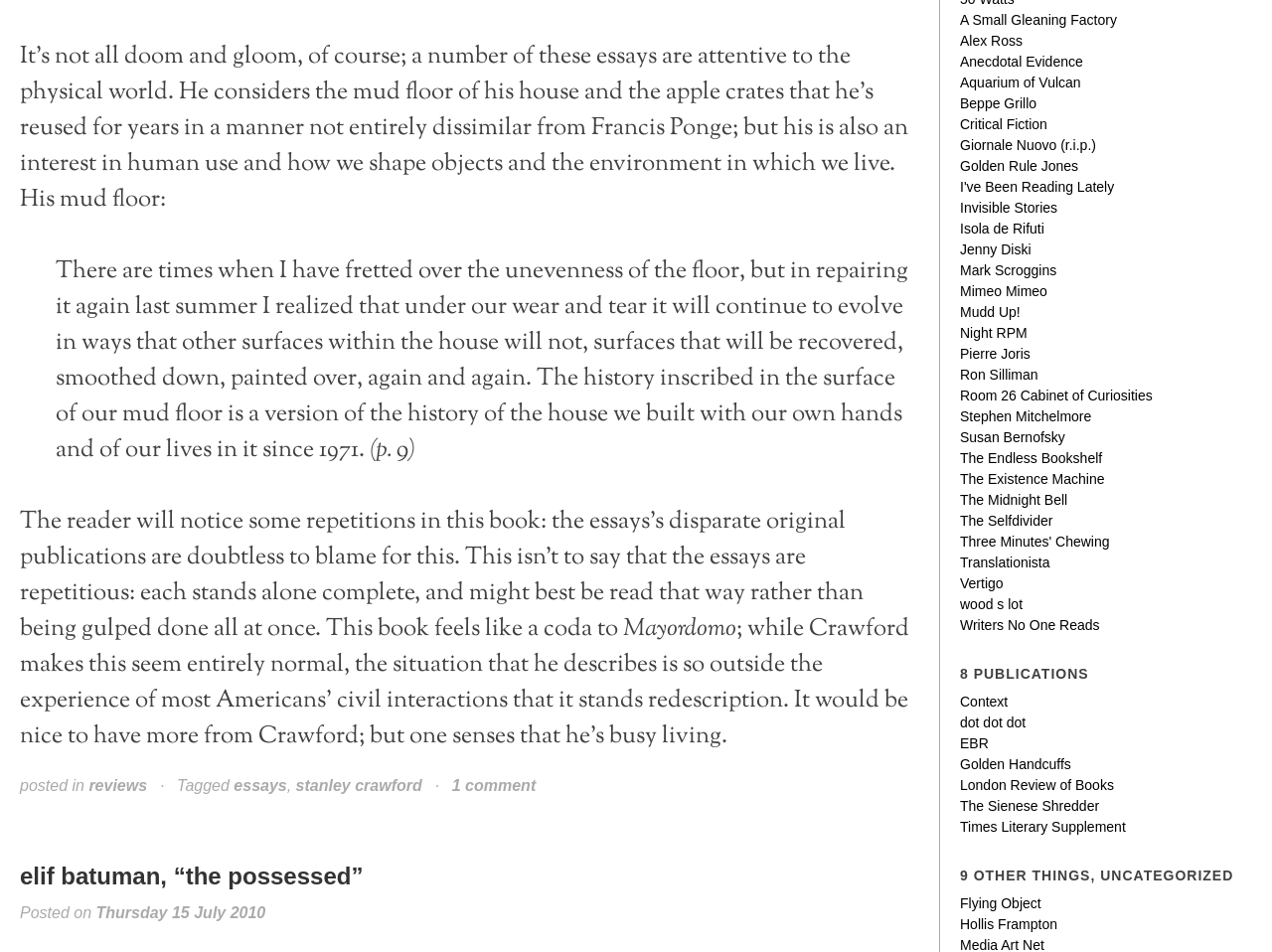Who is the author of the book being reviewed?
Examine the screenshot and reply with a single word or phrase.

Stanley Crawford